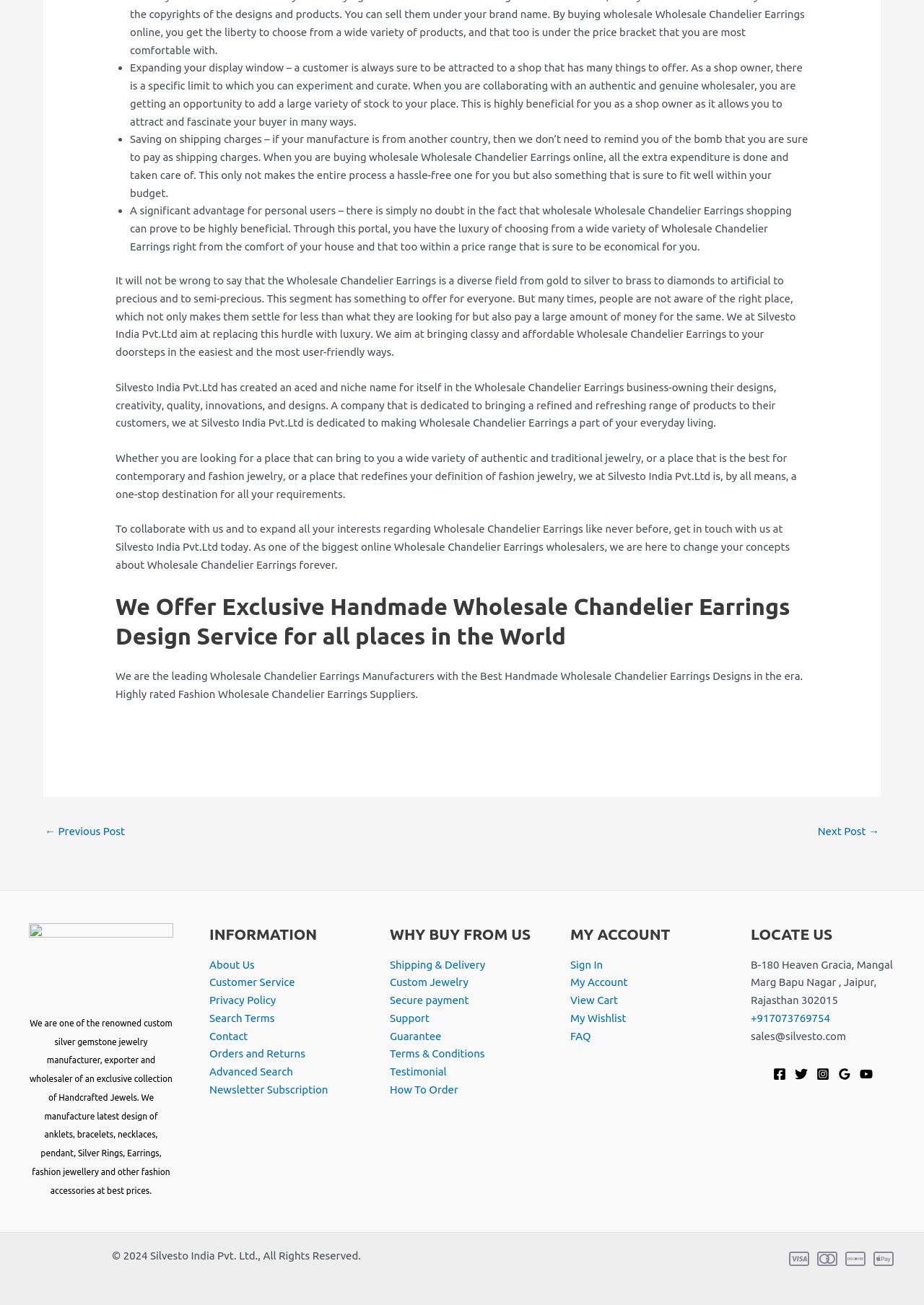Refer to the image and offer a detailed explanation in response to the question: What social media platforms does the company have a presence on?

The company has a presence on Facebook, Twitter, Instagram, Google, and YouTube because the links to these social media platforms are present on the webpage, indicating that the company is active on these platforms.